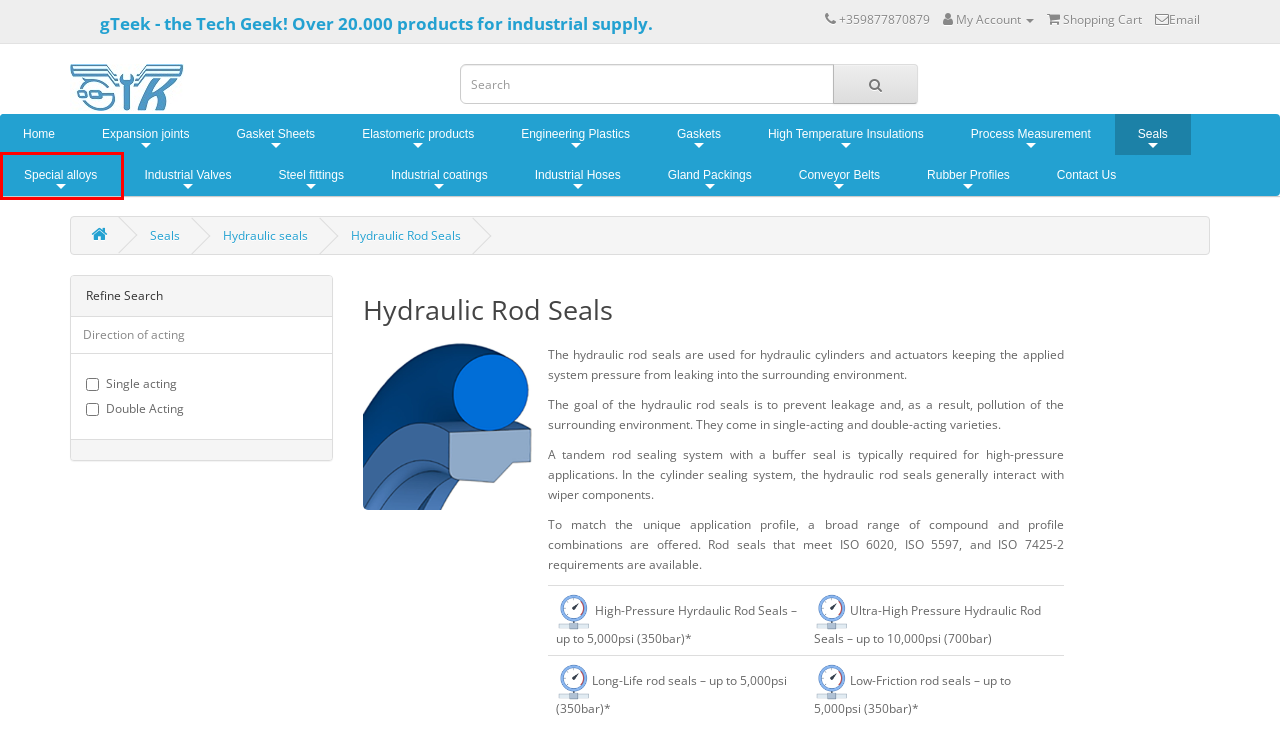Given a webpage screenshot with a red bounding box around a particular element, identify the best description of the new webpage that will appear after clicking on the element inside the red bounding box. Here are the candidates:
A. Special alloys
B. Stainless steel fittings / Carbon Steel Fitting
C. Rubber Profiles
D. Elastomeric products
E. Shopping Cart
F. Gasket Sheets
G. Engineering Plastics
H. Conveyor Belts

A